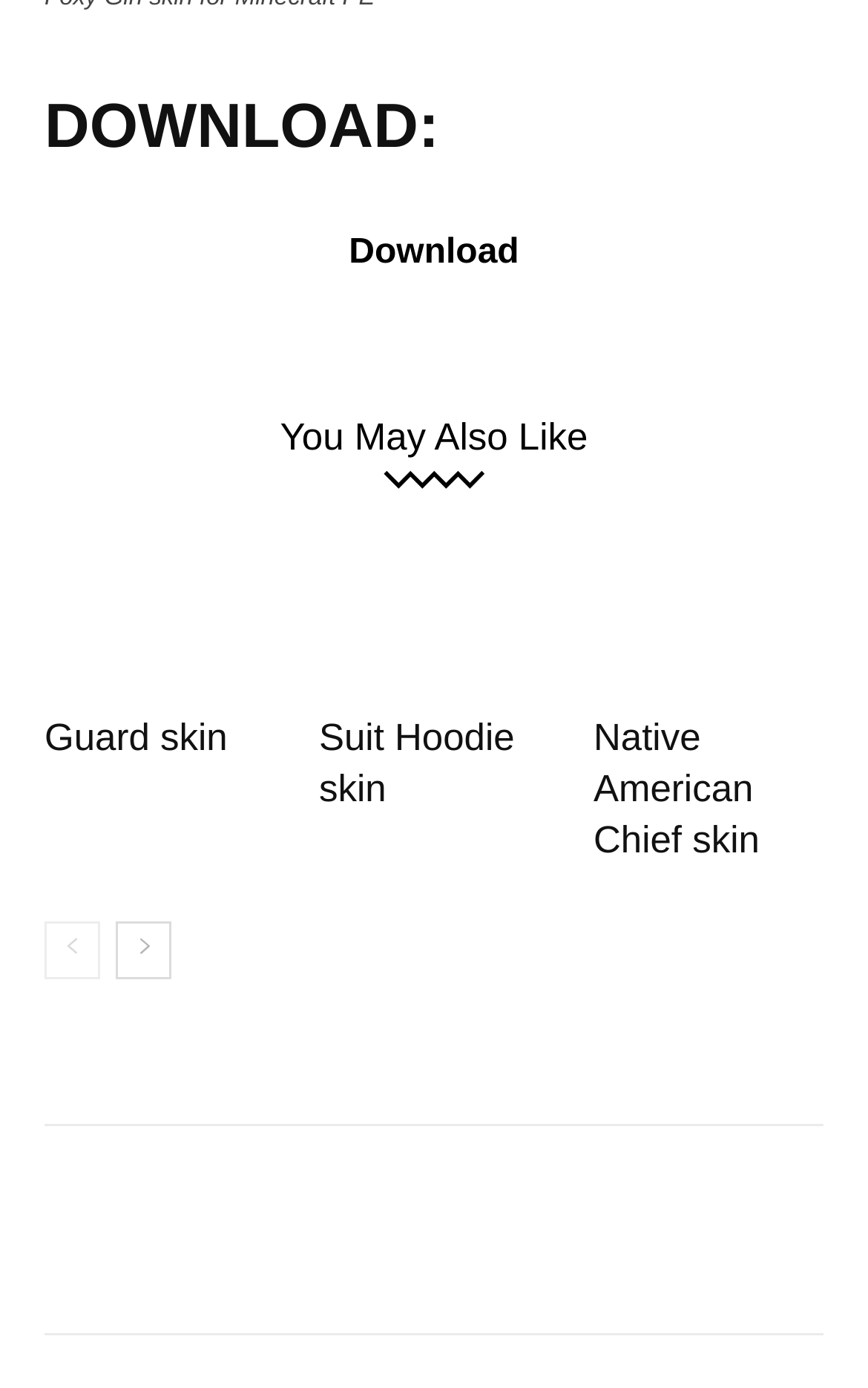Using the given description, provide the bounding box coordinates formatted as (top-left x, top-left y, bottom-right x, bottom-right y), with all values being floating point numbers between 0 and 1. Description: title="Native American Chief skin"

[0.684, 0.392, 0.949, 0.508]